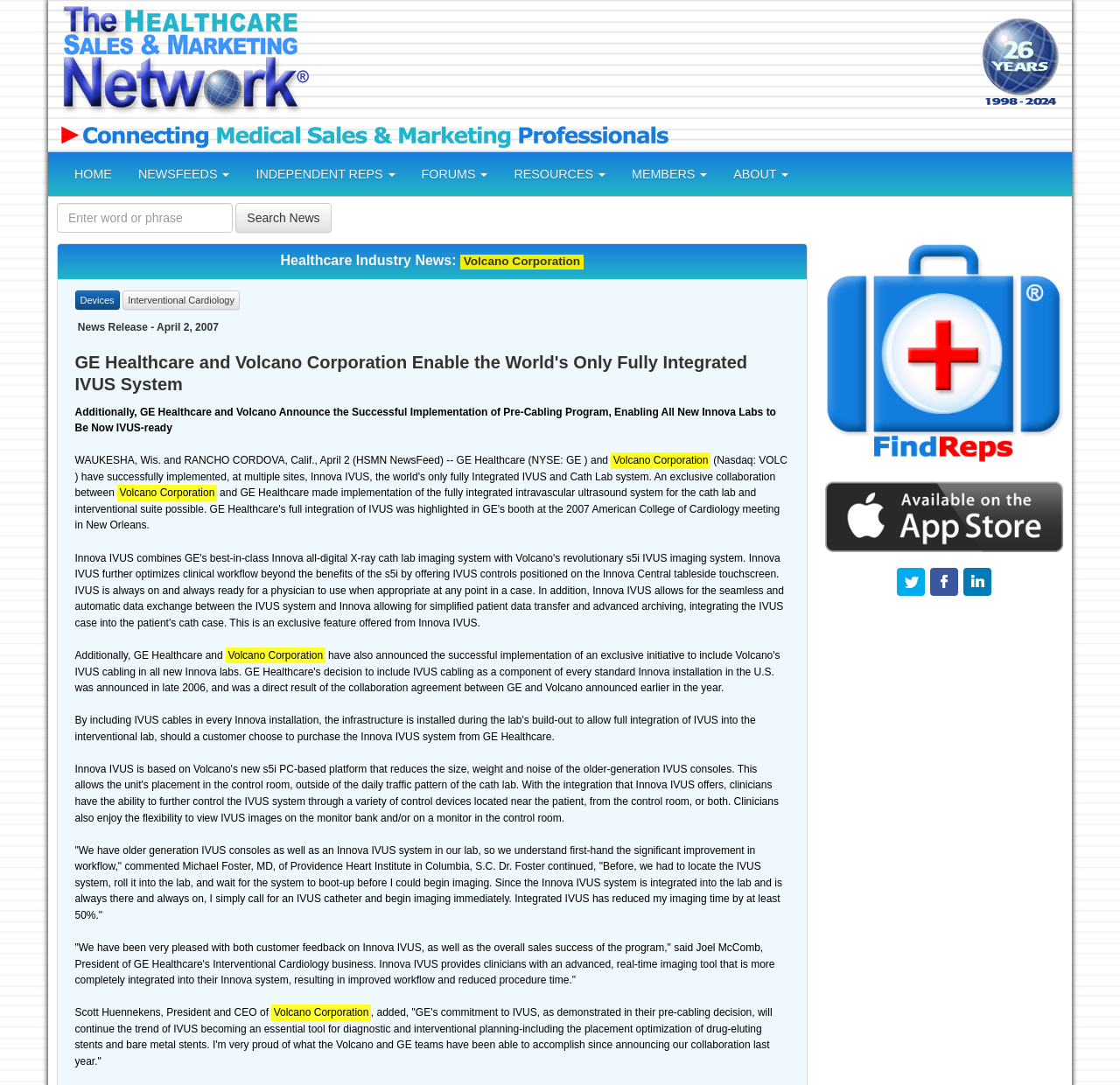For the following element description, predict the bounding box coordinates in the format (top-left x, top-left y, bottom-right x, bottom-right y). All values should be floating point numbers between 0 and 1. Description: MEMBERS

[0.552, 0.14, 0.643, 0.181]